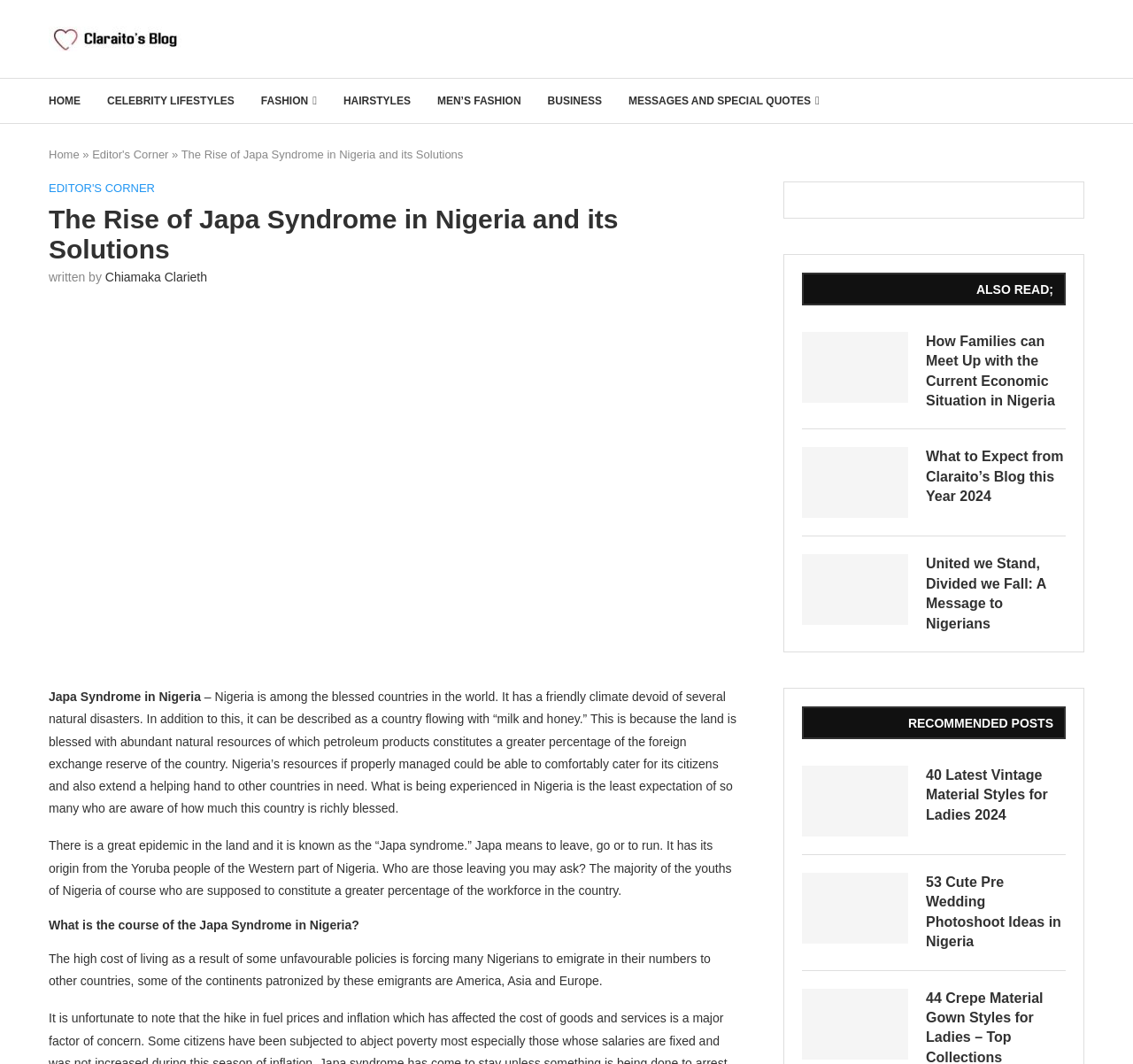Can you find and provide the main heading text of this webpage?

The Rise of Japa Syndrome in Nigeria and its Solutions